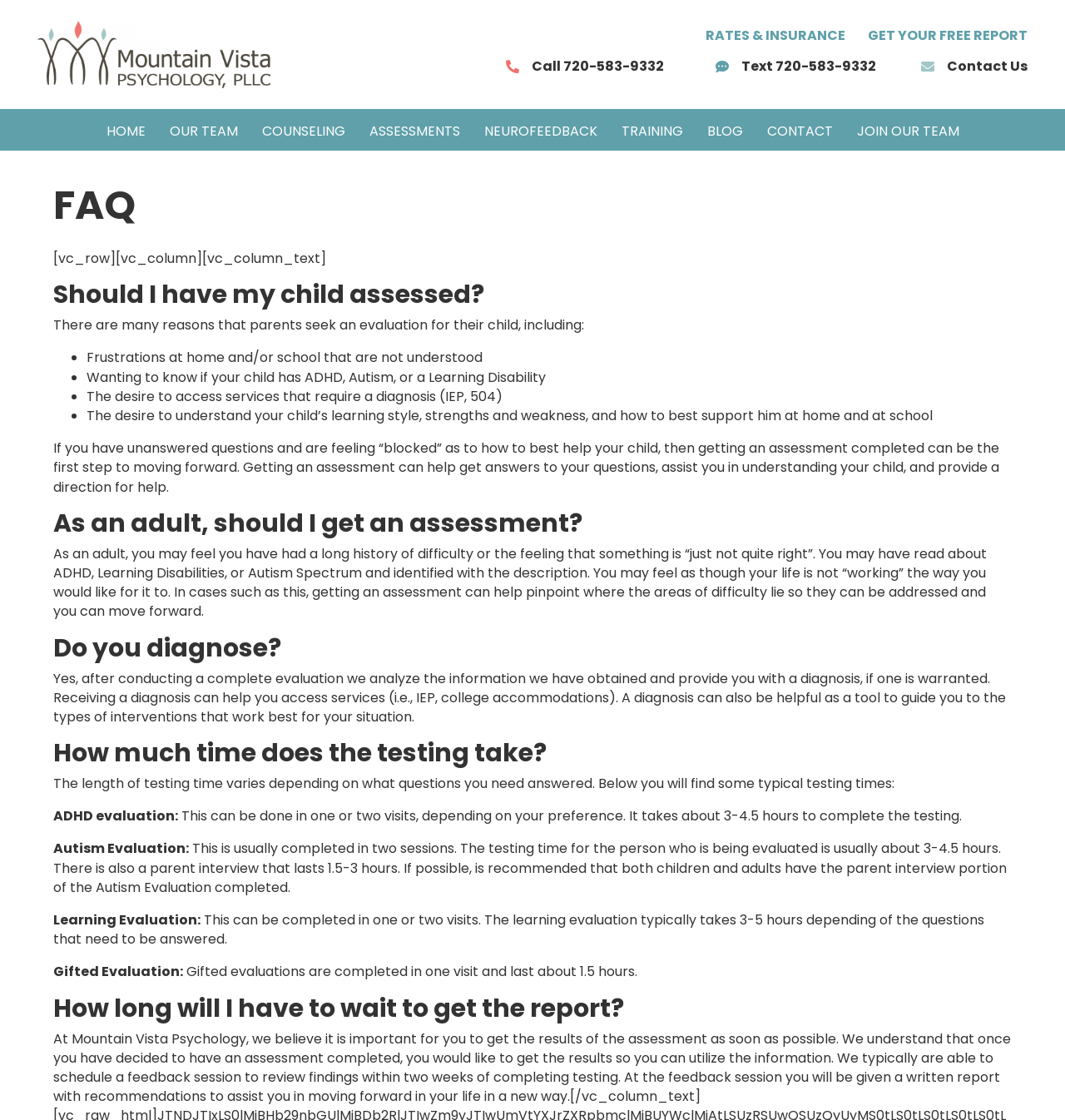Can you determine the bounding box coordinates of the area that needs to be clicked to fulfill the following instruction: "Click the 'Call 720-583-9332' link"?

[0.499, 0.051, 0.624, 0.068]